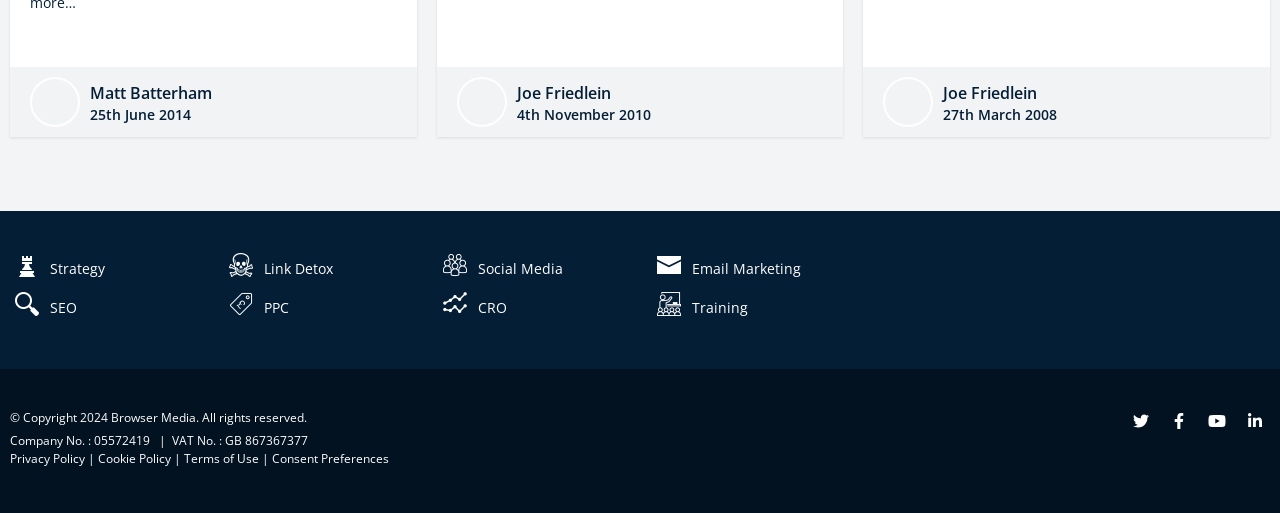Could you provide the bounding box coordinates for the portion of the screen to click to complete this instruction: "Check Consent Preferences"?

[0.212, 0.876, 0.304, 0.91]